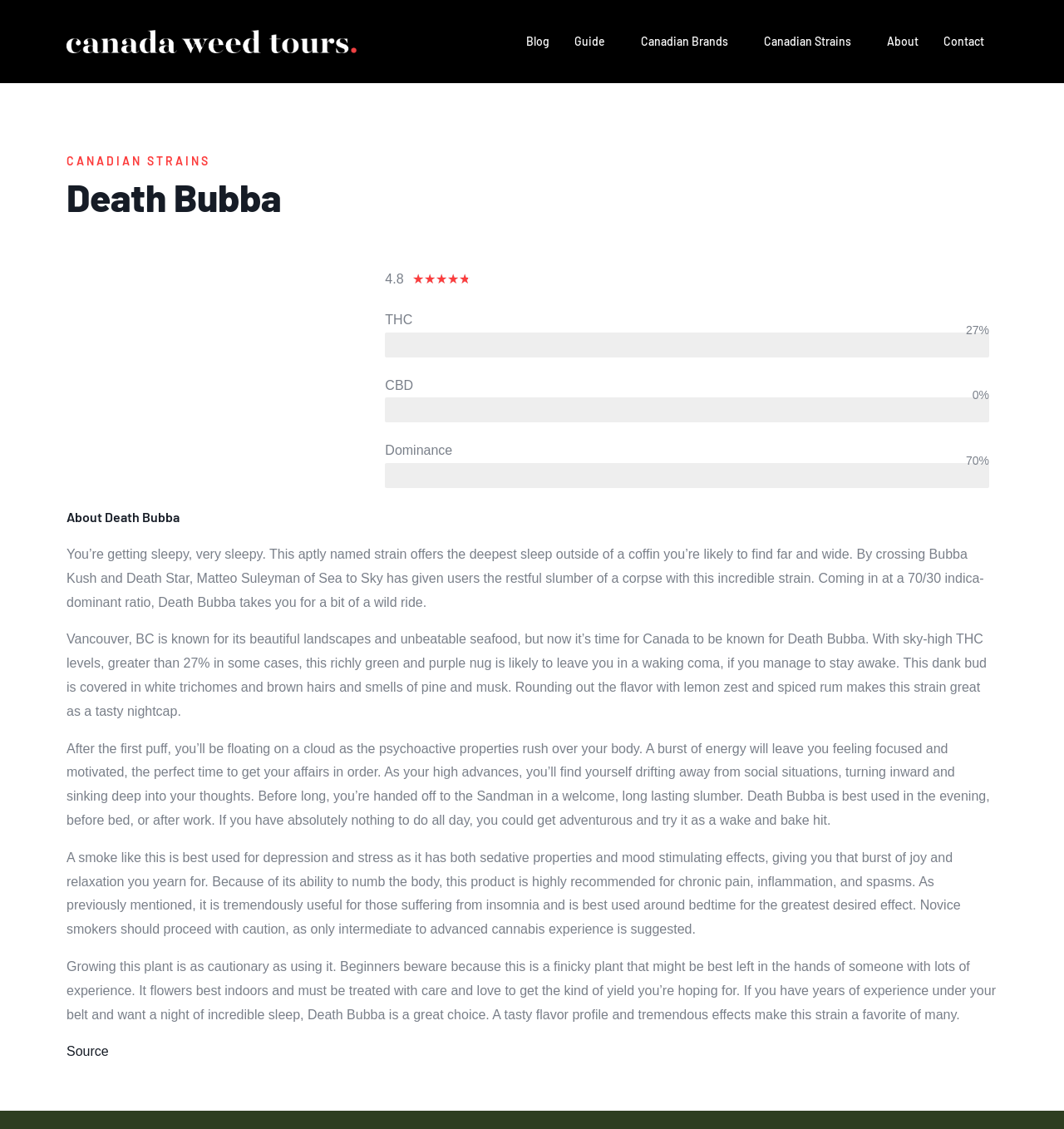Please provide a detailed answer to the question below based on the screenshot: 
What is the rating of Death Bubba?

I found the rating by looking at the static text '4.8' and the generic element '4.8/5' which is accompanied by a star symbol, indicating a rating.